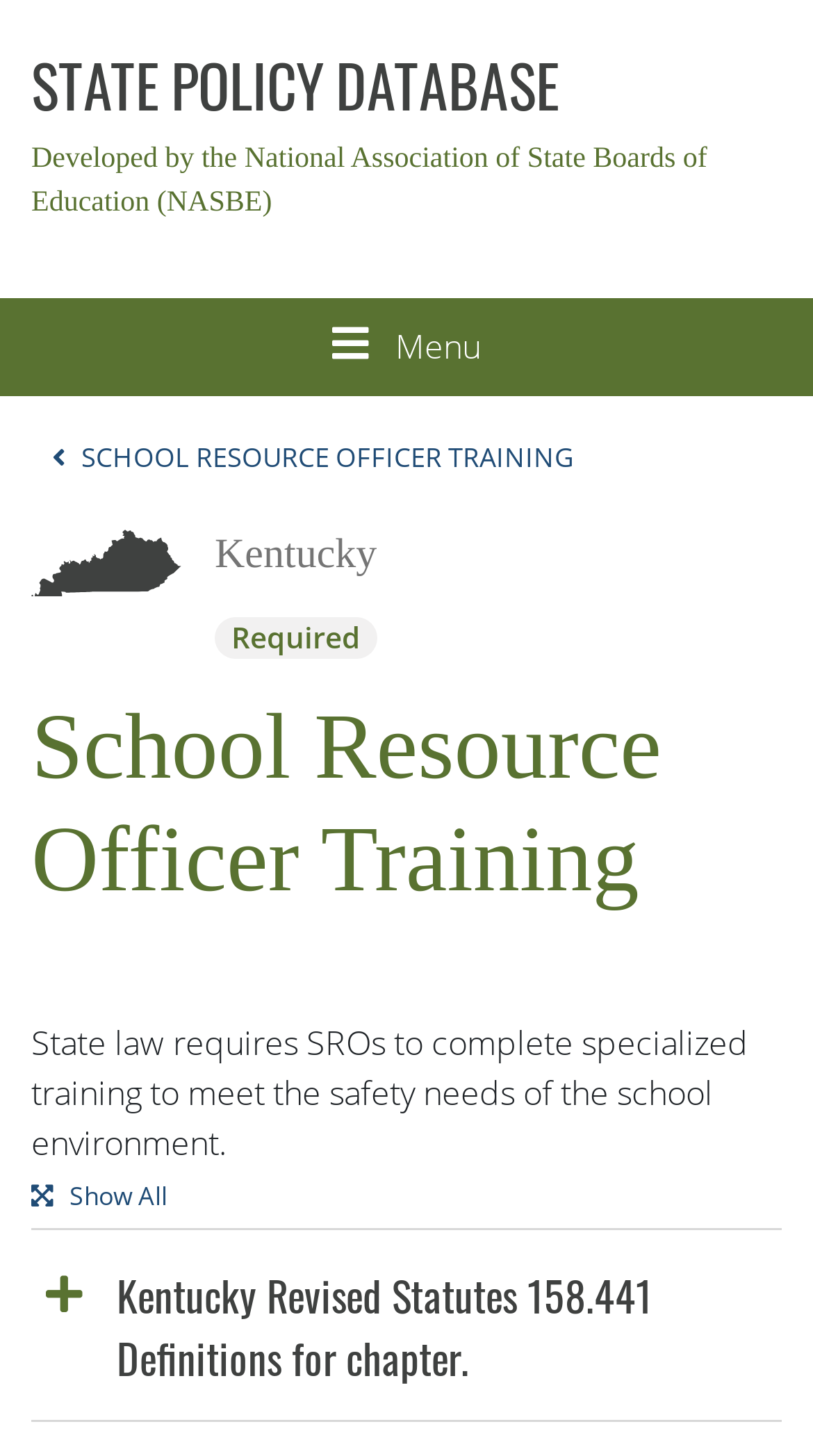What is the shape of the image on the webpage?
Give a detailed and exhaustive answer to the question.

The webpage has an image with the description 'Outline of the state of Kentucky', which suggests that the shape of the image is the outline of the state of Kentucky.